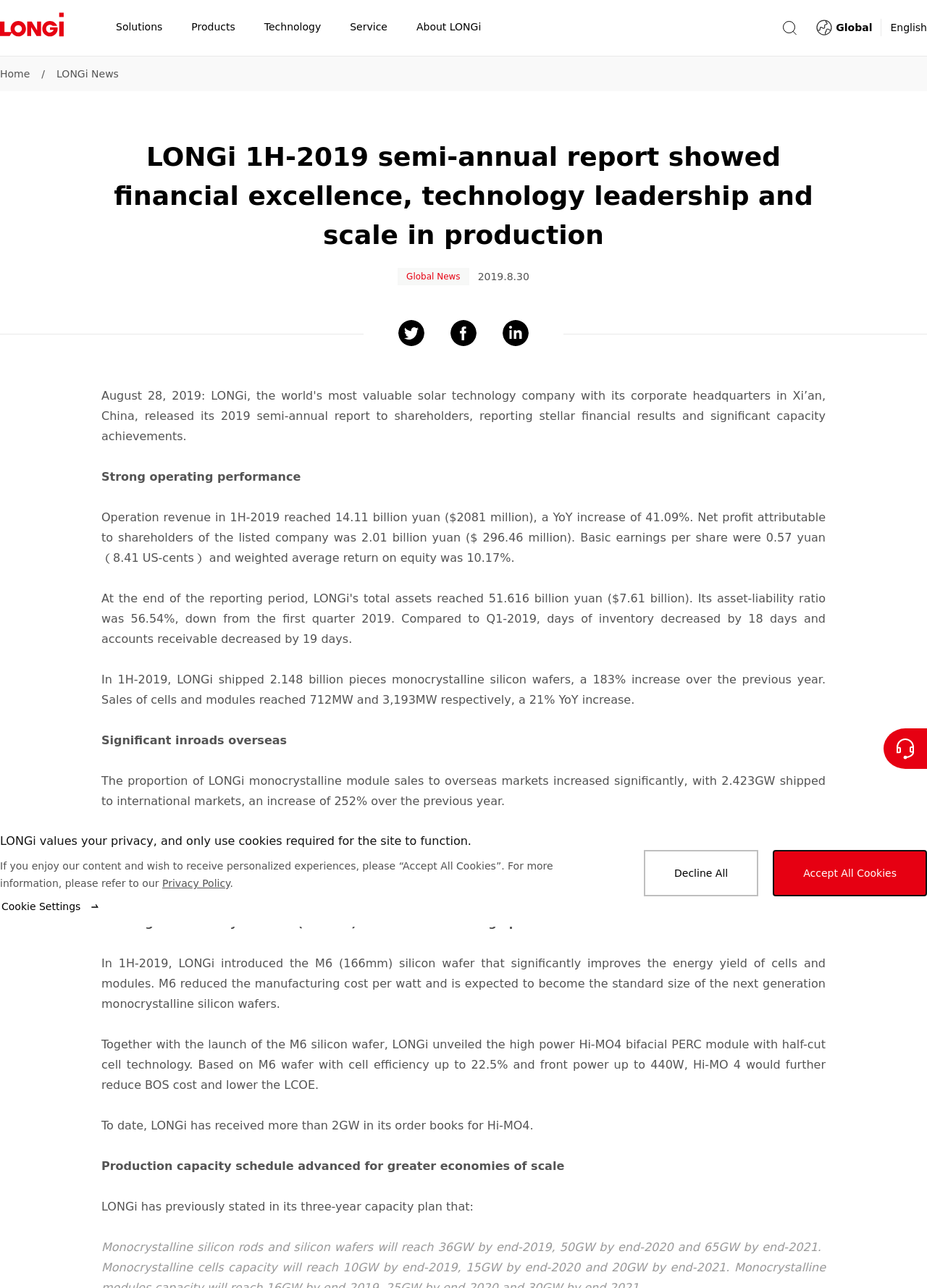What is the revenue of LONGi in 1H-2019?
Look at the image and provide a detailed response to the question.

I read the text on the webpage and found the information about LONGi's operating performance, which states that 'Operation revenue in 1H-2019 reached 14.11 billion yuan ($2081 million)...'.